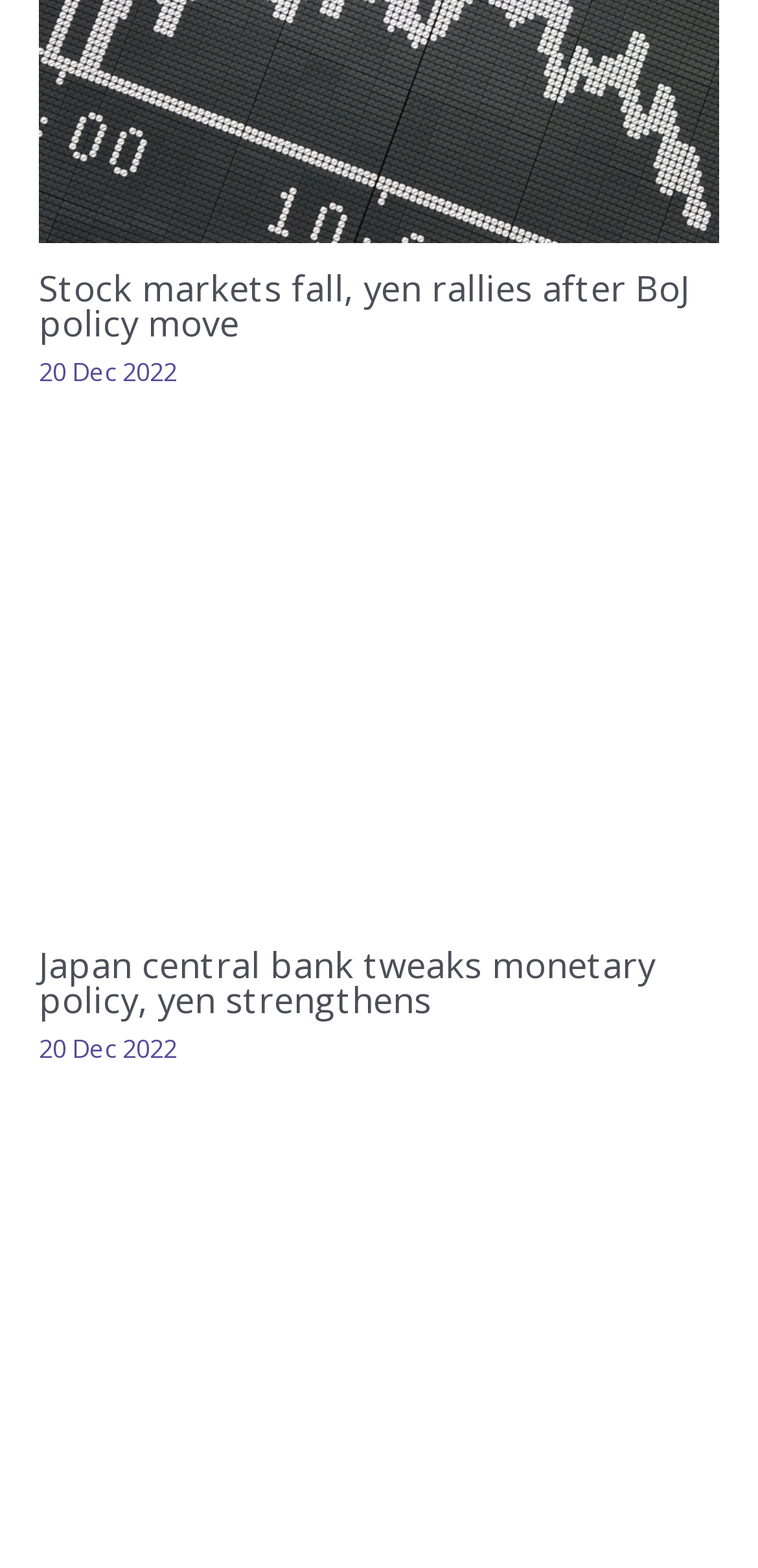Use a single word or phrase to answer the following:
What is the date of the second article?

20 Dec 2022